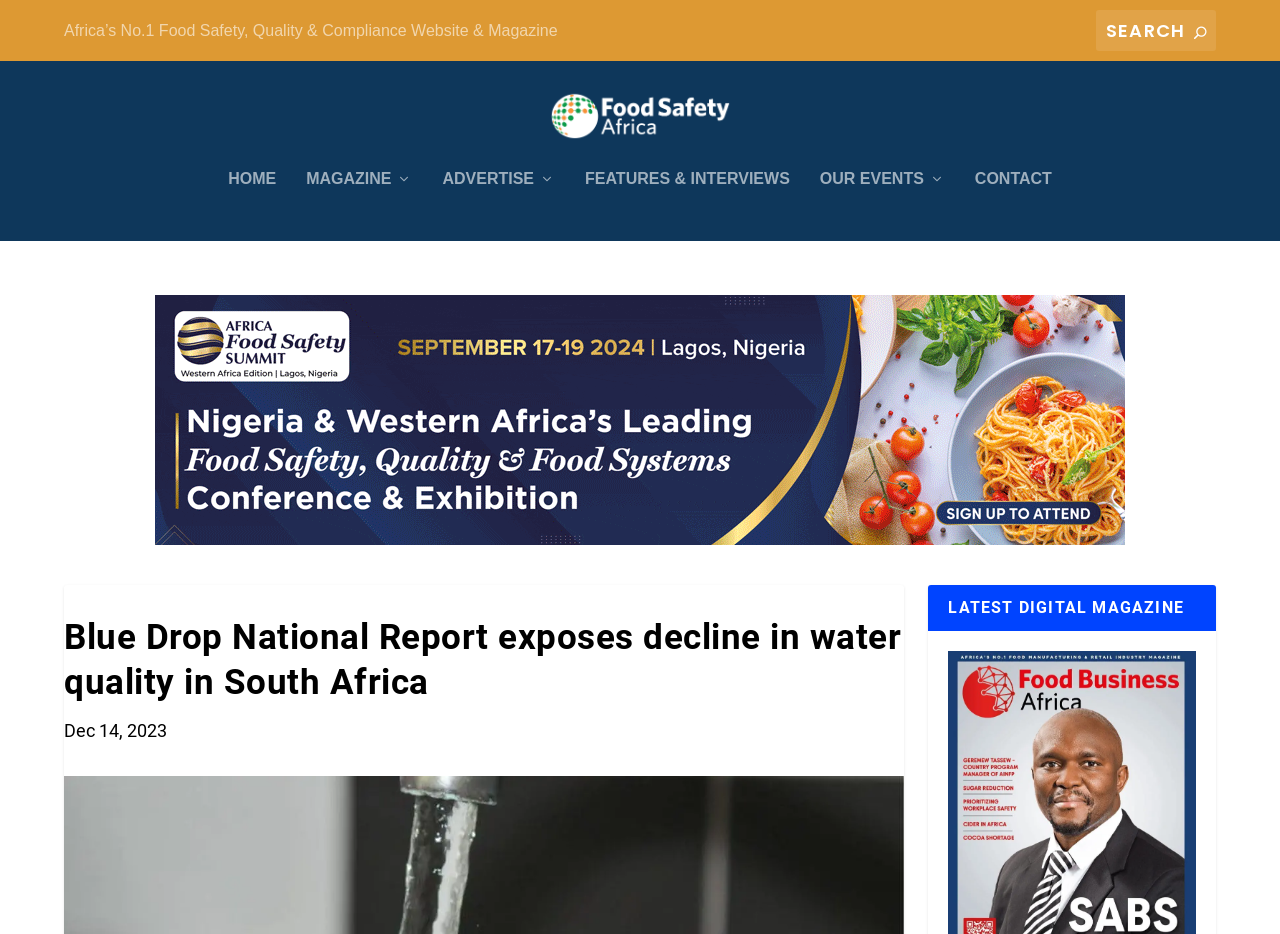Specify the bounding box coordinates of the area that needs to be clicked to achieve the following instruction: "Visit Food Safety Africa Magazine homepage".

[0.05, 0.083, 0.95, 0.18]